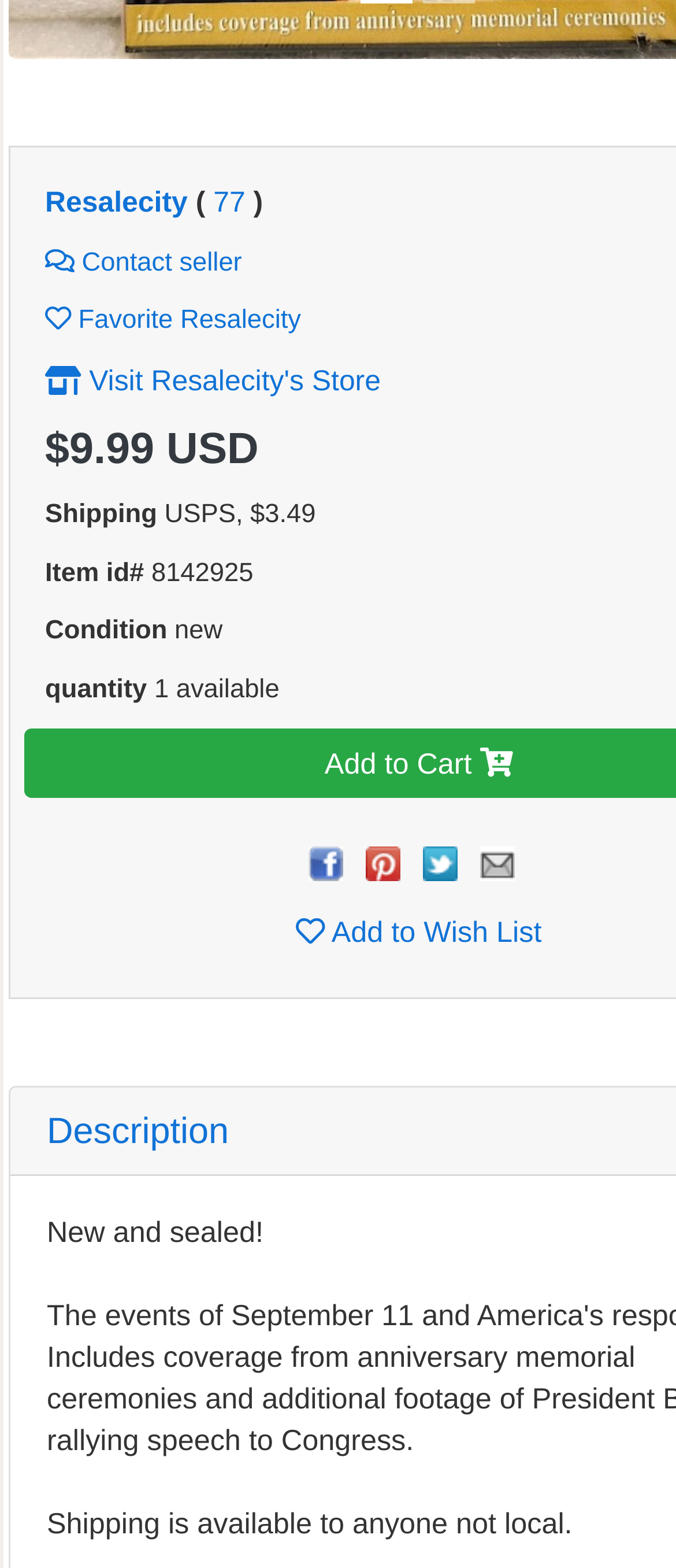Pinpoint the bounding box coordinates of the clickable area necessary to execute the following instruction: "Add to Wish List". The coordinates should be given as four float numbers between 0 and 1, namely [left, top, right, bottom].

[0.437, 0.584, 0.801, 0.605]